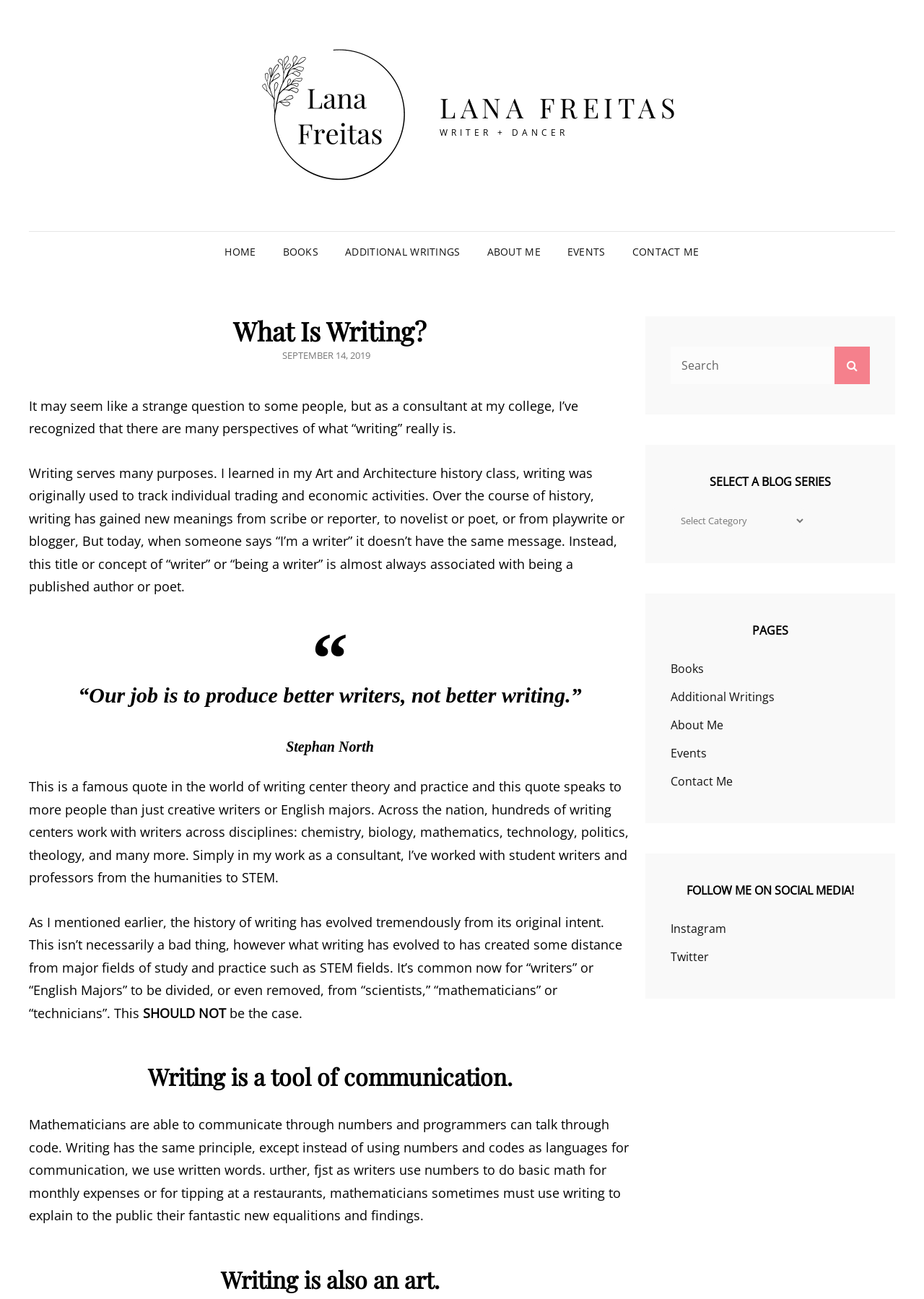Respond to the following question with a brief word or phrase:
What is the quote mentioned in the article?

“Our job is to produce better writers, not better writing.”